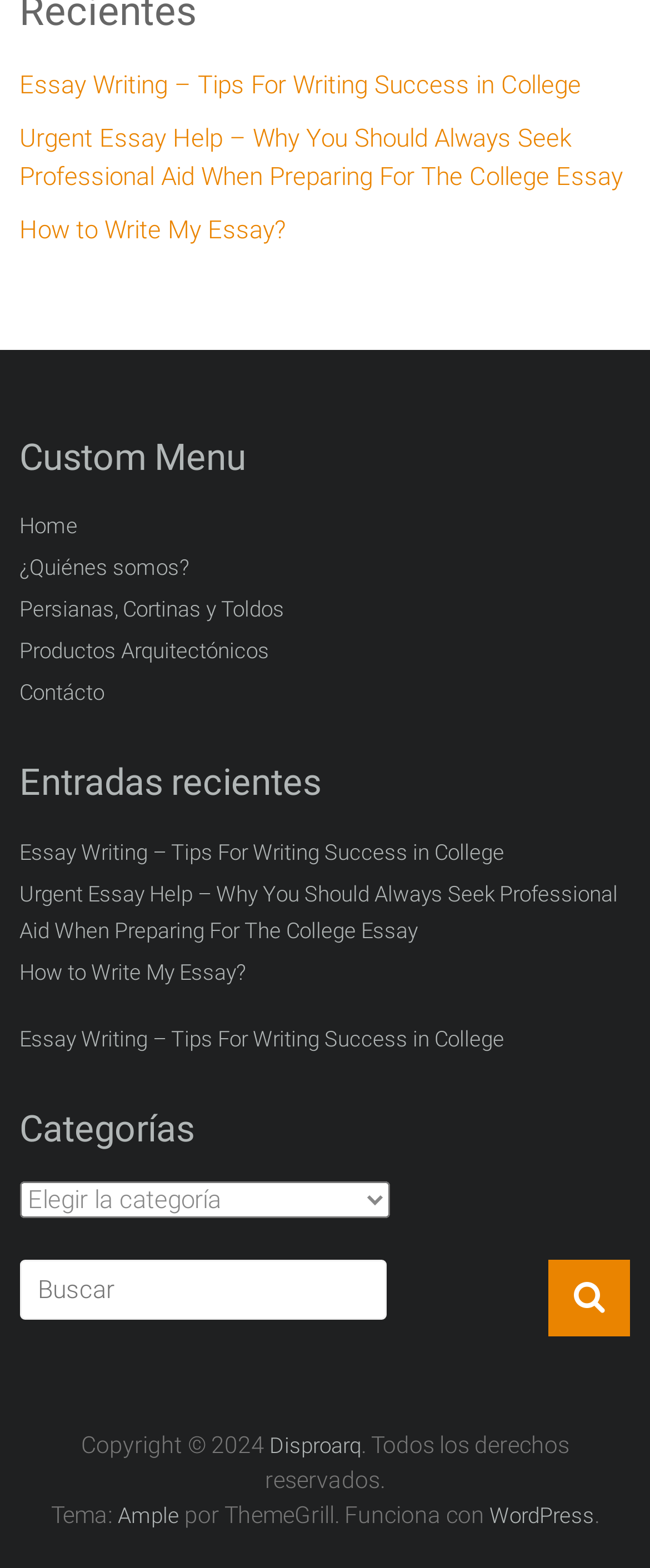Pinpoint the bounding box coordinates of the clickable area necessary to execute the following instruction: "Discover tips for thick hair". The coordinates should be given as four float numbers between 0 and 1, namely [left, top, right, bottom].

None